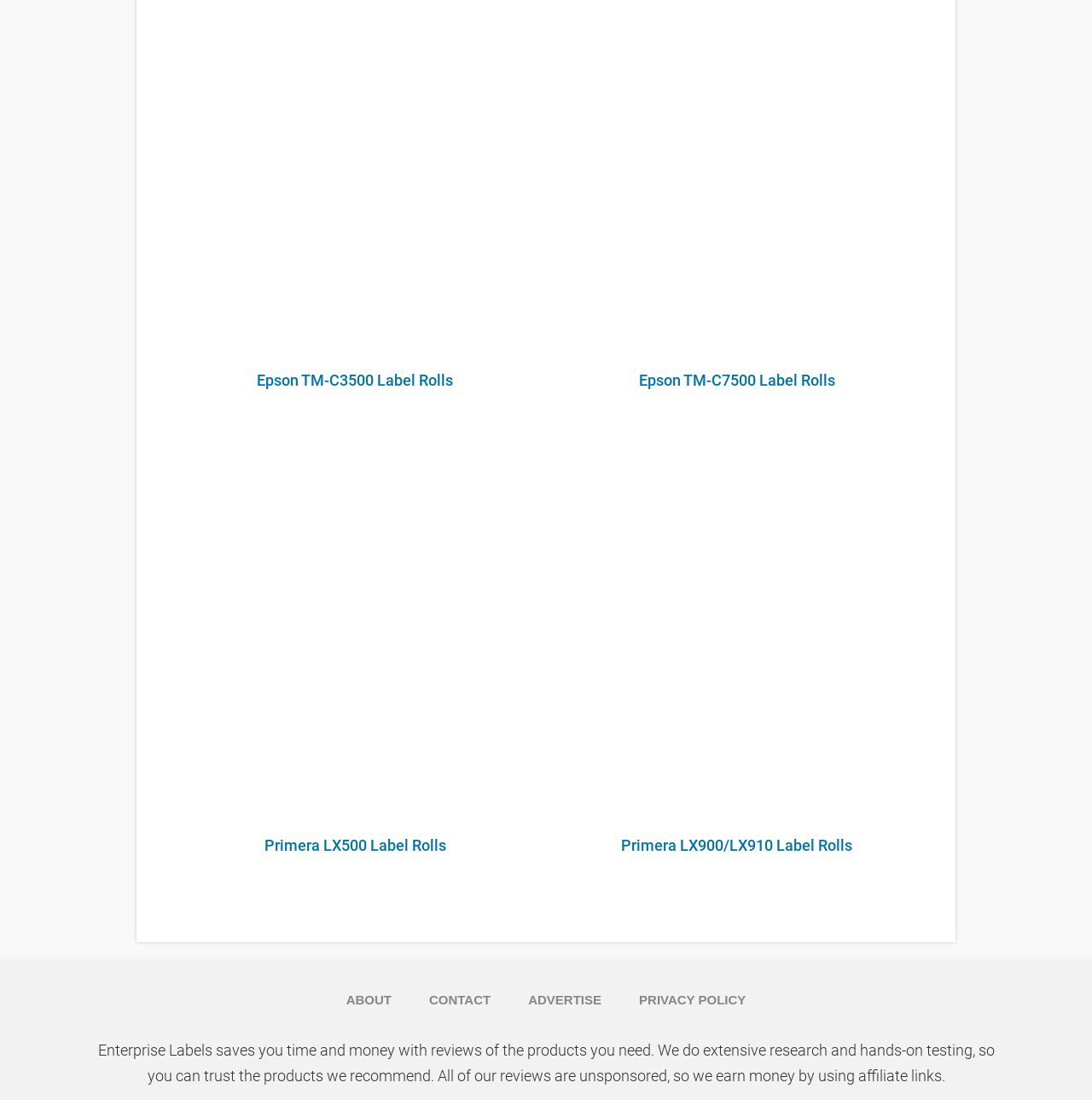Please determine the bounding box coordinates of the section I need to click to accomplish this instruction: "Visit ABOUT page".

[0.317, 0.897, 0.359, 0.921]